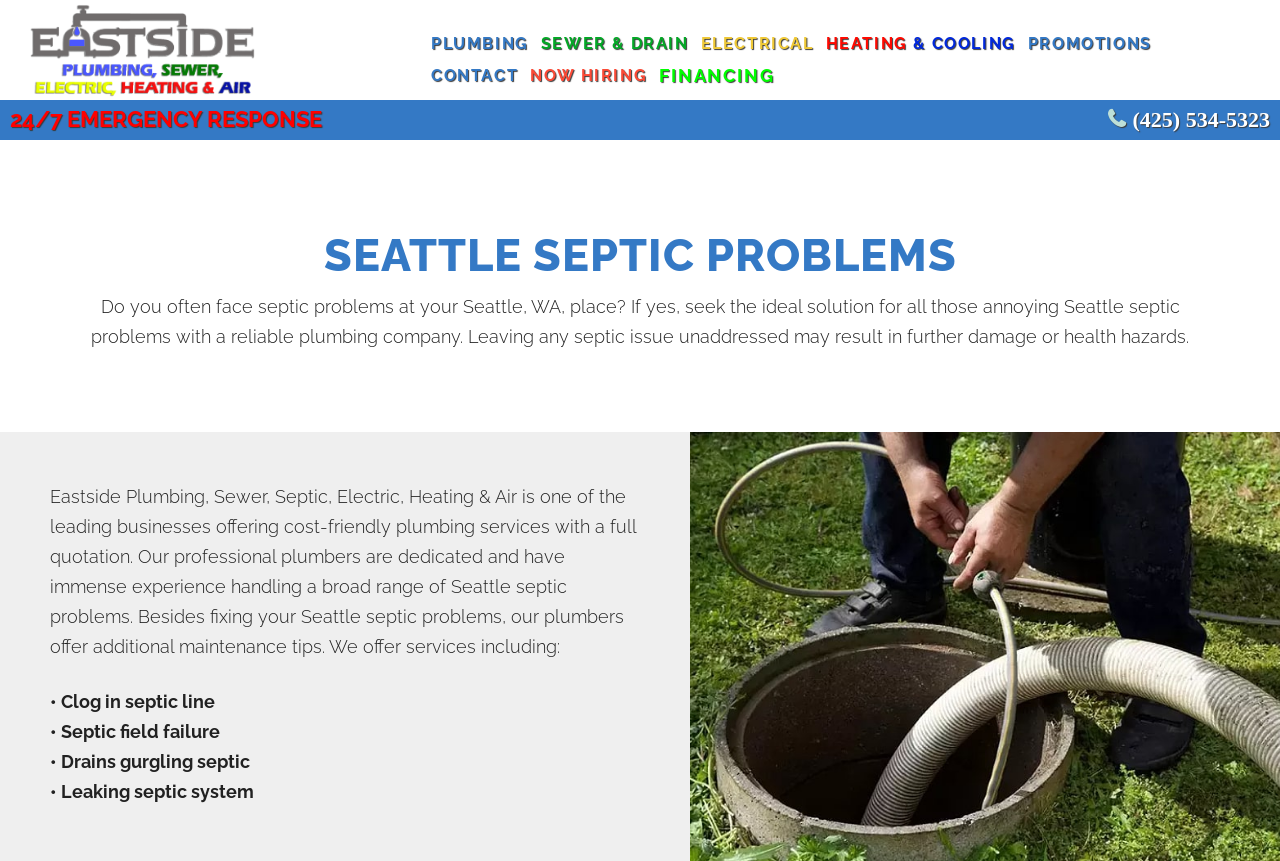Can you specify the bounding box coordinates for the region that should be clicked to fulfill this instruction: "Call (425) 534-5323".

[0.865, 0.124, 0.992, 0.153]